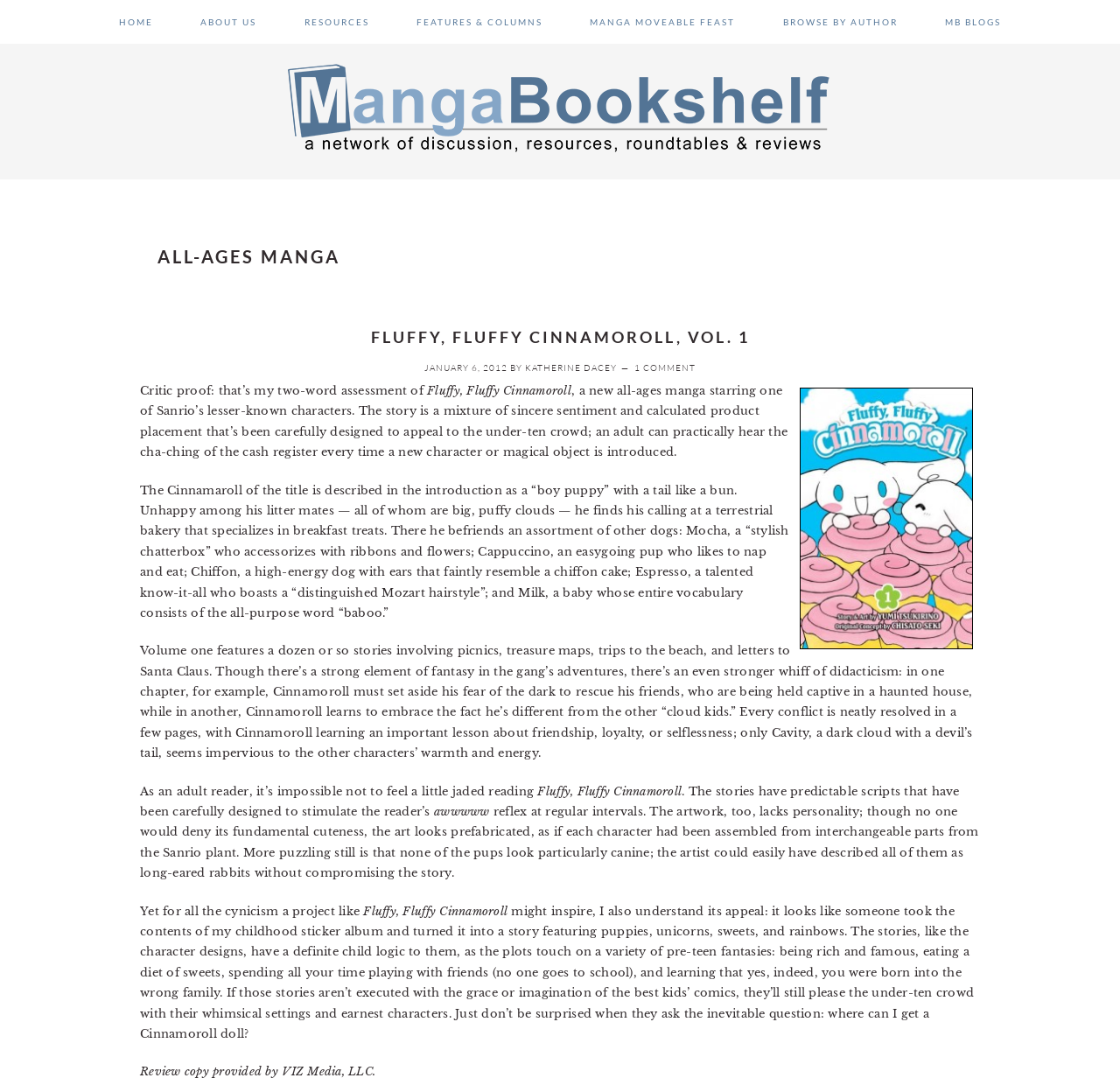Show the bounding box coordinates for the element that needs to be clicked to execute the following instruction: "Click on the 'MANGA BOOKSHELF' link". Provide the coordinates in the form of four float numbers between 0 and 1, i.e., [left, top, right, bottom].

[0.25, 0.051, 0.75, 0.146]